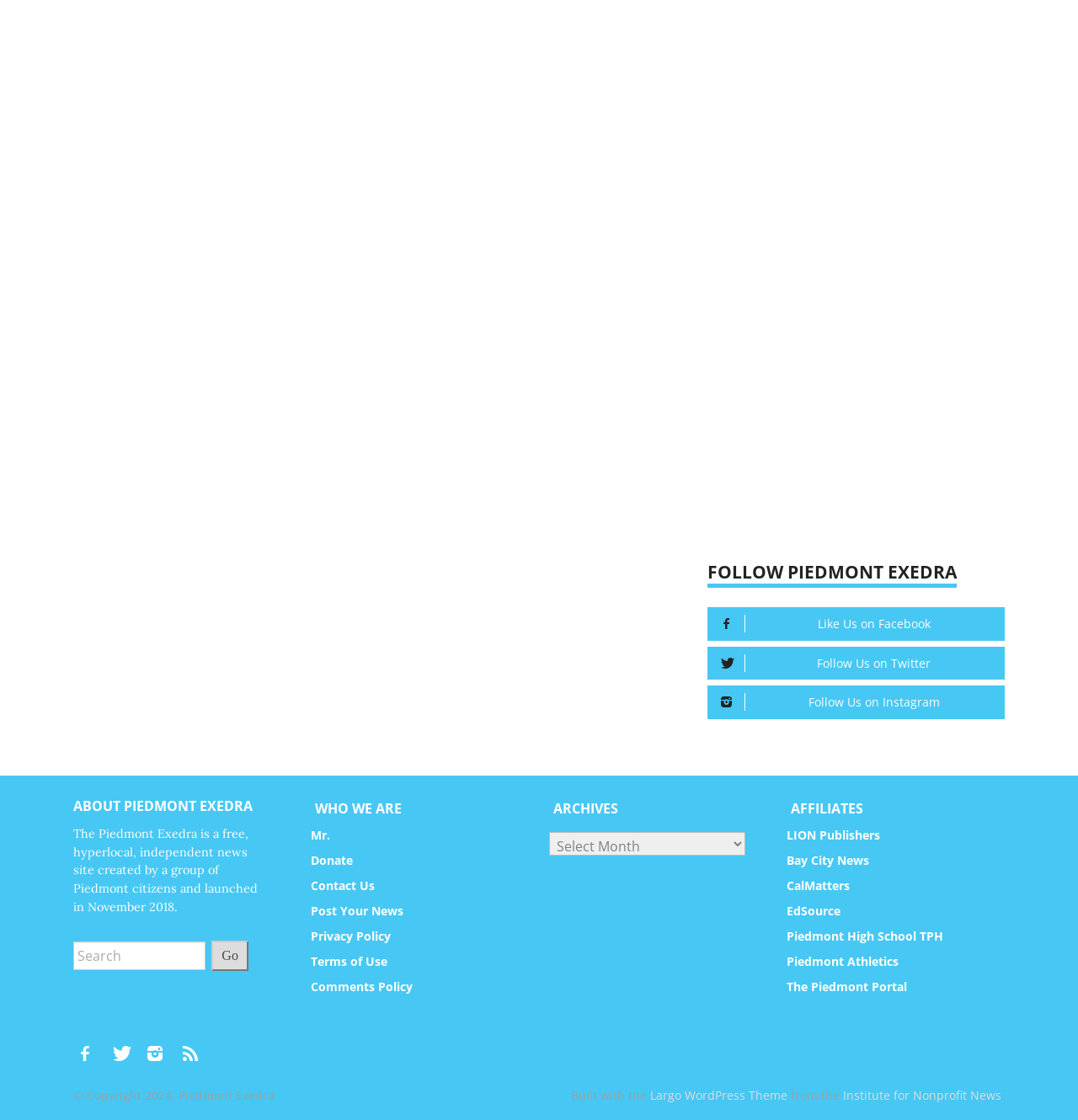What can be done on the 'WHO WE ARE' page?
Ensure your answer is thorough and detailed.

The 'WHO WE ARE' page can be accessed by clicking on the link with the text 'WHO WE ARE'. On this page, there are links to 'Donate', 'Contact Us', and 'Post Your News', indicating that these actions can be performed on this page.